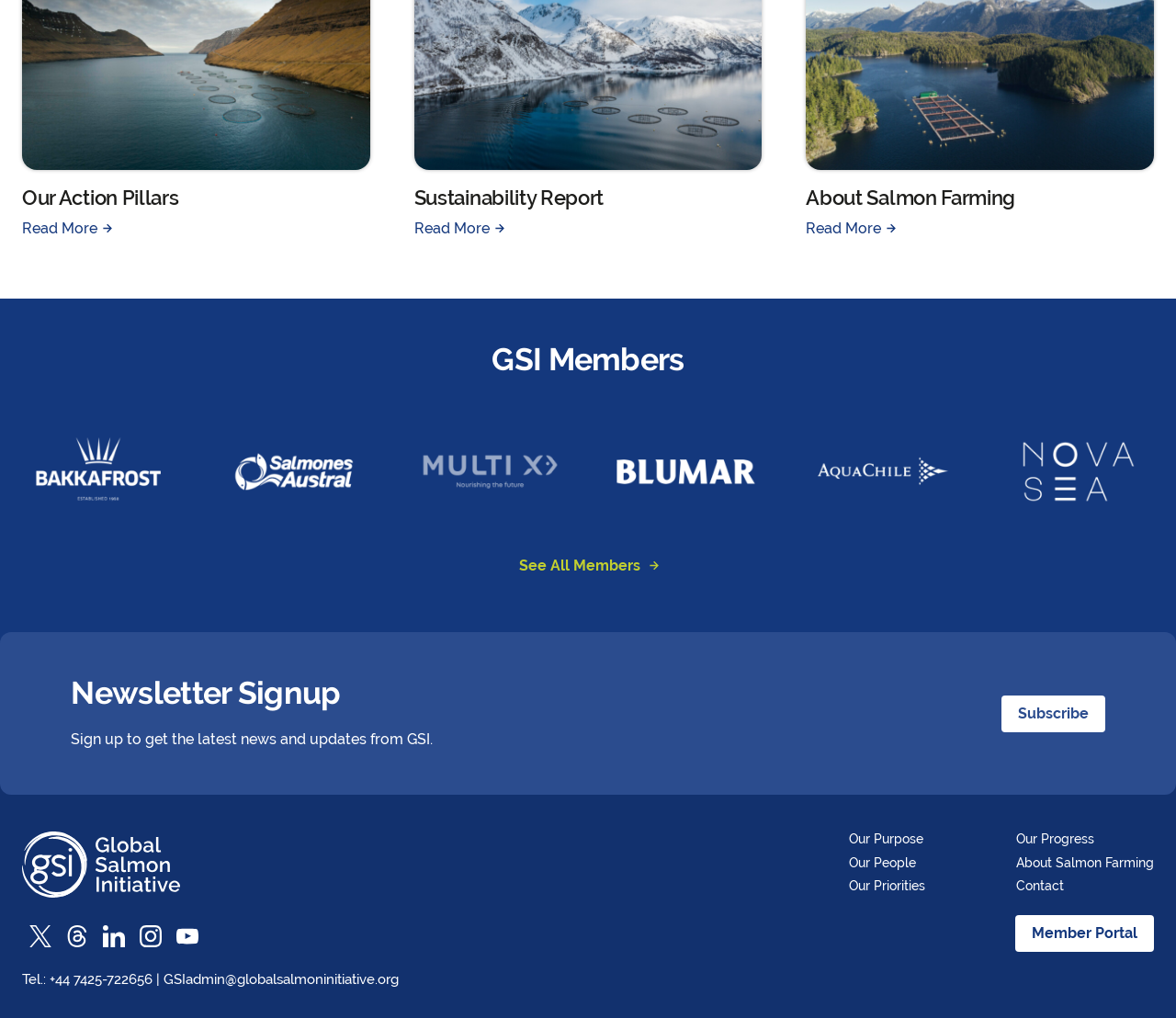Provide the bounding box coordinates of the HTML element this sentence describes: "Member Portal". The bounding box coordinates consist of four float numbers between 0 and 1, i.e., [left, top, right, bottom].

[0.863, 0.899, 0.981, 0.935]